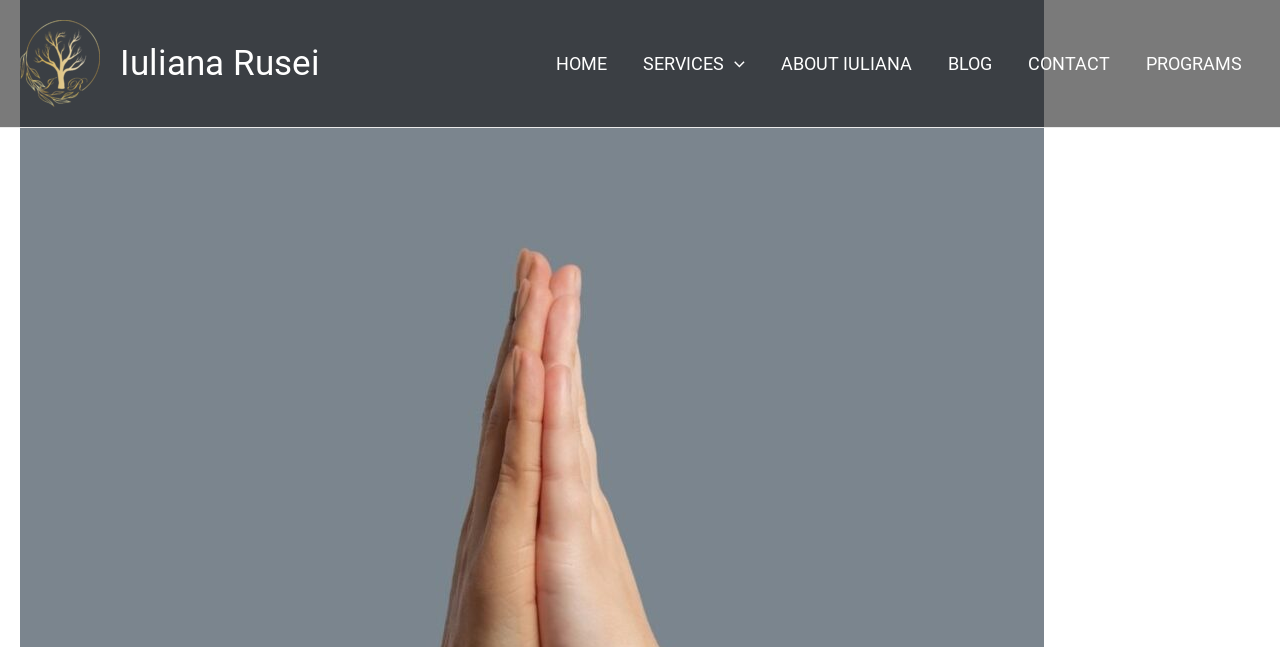What is the name of the person associated with this website?
Please provide a single word or phrase as the answer based on the screenshot.

Iuliana Rusei